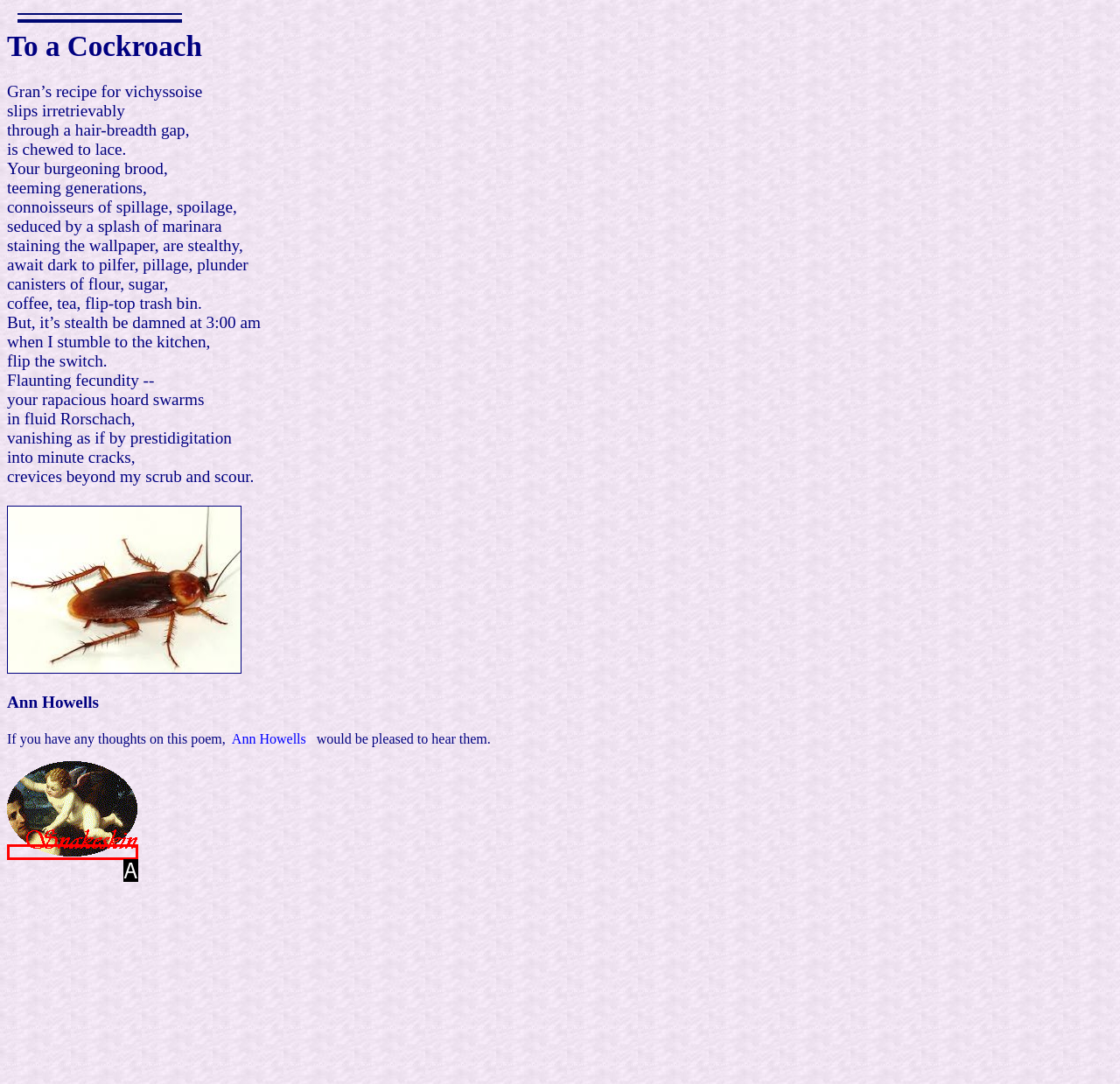Tell me which option best matches this description: alt="logo"
Answer with the letter of the matching option directly from the given choices.

A